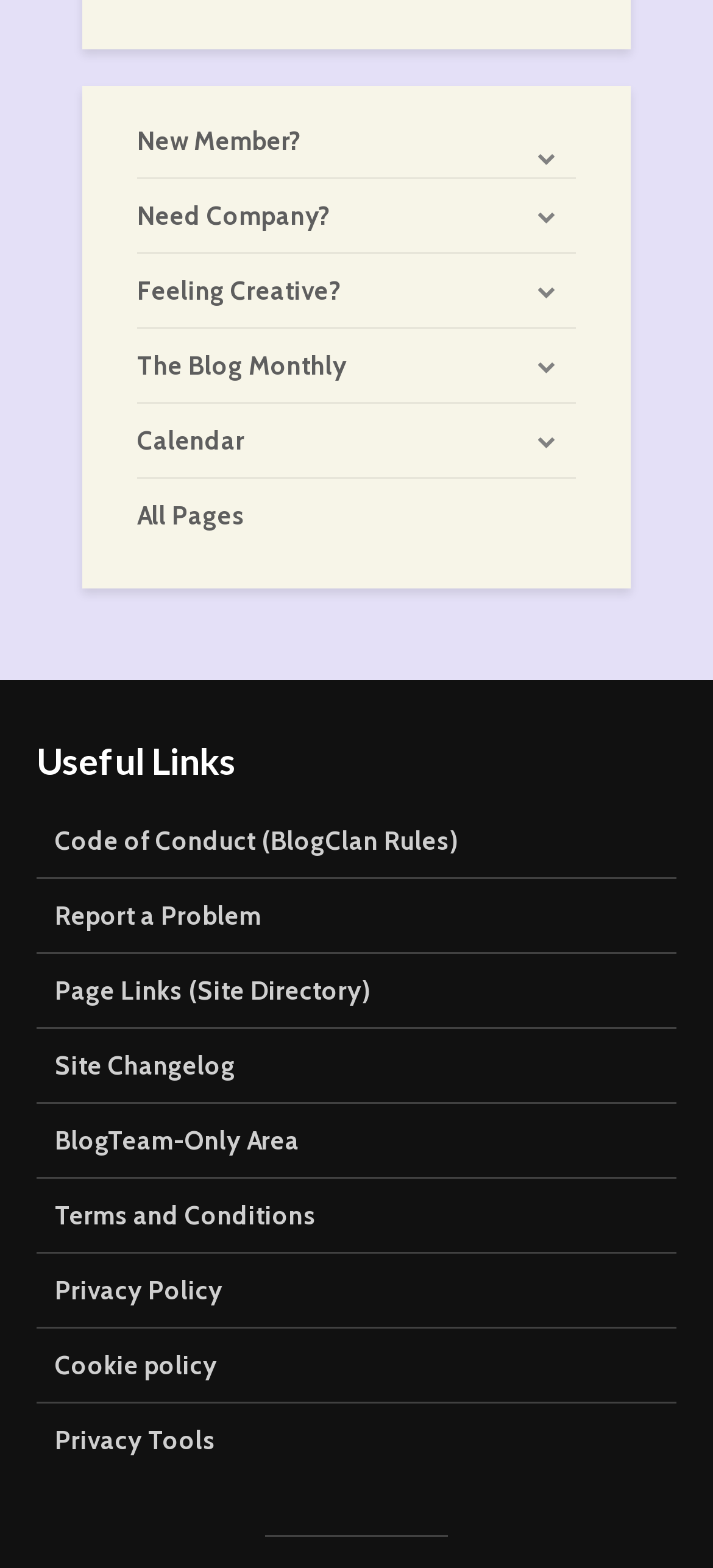What is the last link on the webpage?
Using the visual information, reply with a single word or short phrase.

Privacy Tools